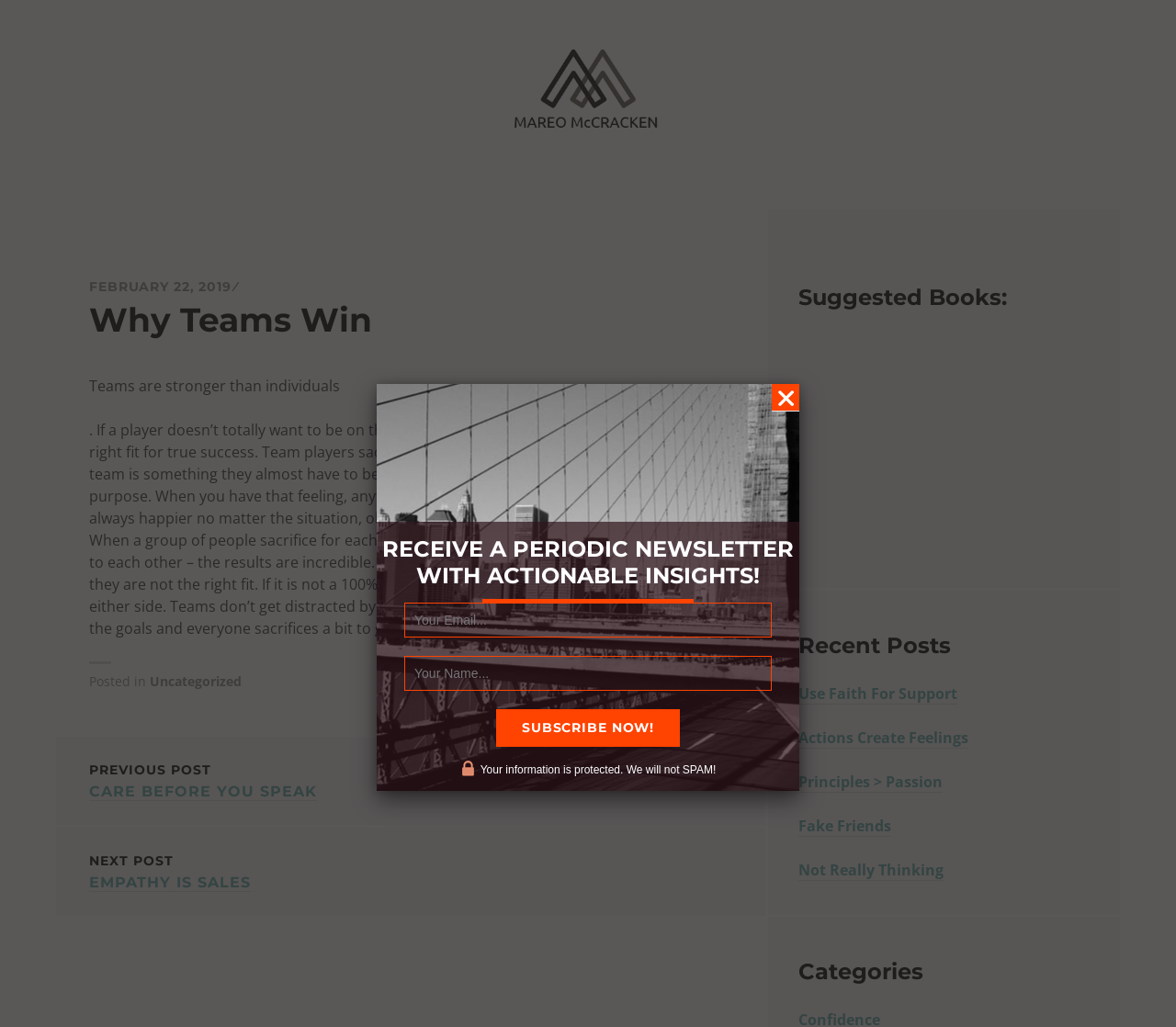Please find the bounding box coordinates of the element that needs to be clicked to perform the following instruction: "Read the news article". The bounding box coordinates should be four float numbers between 0 and 1, represented as [left, top, right, bottom].

None